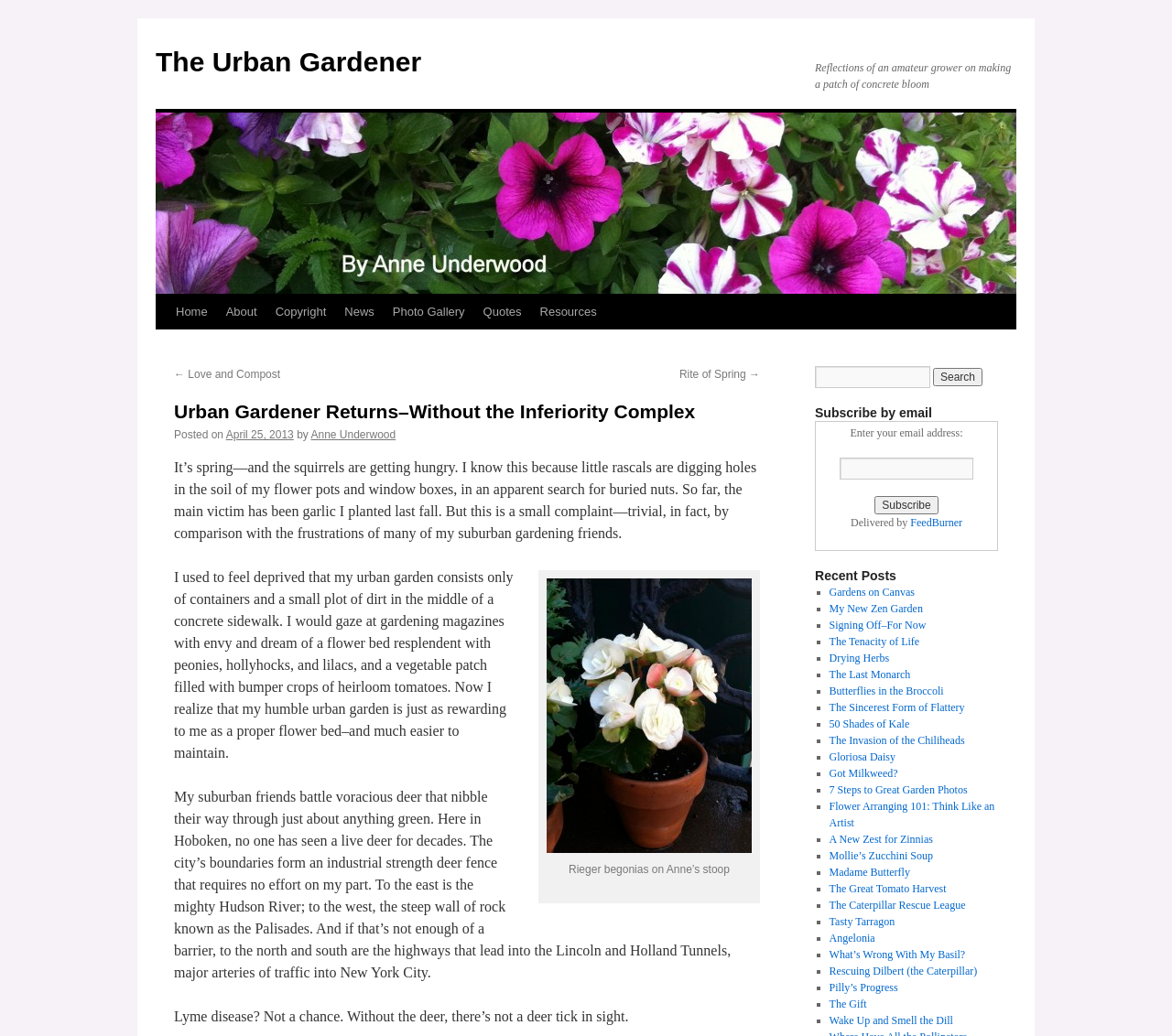Please provide a detailed answer to the question below based on the screenshot: 
What type of plants are shown in the image?

I found an image with a caption 'Rieger begonias on Anne’s stoop', which indicates that the image shows Rieger begonias.